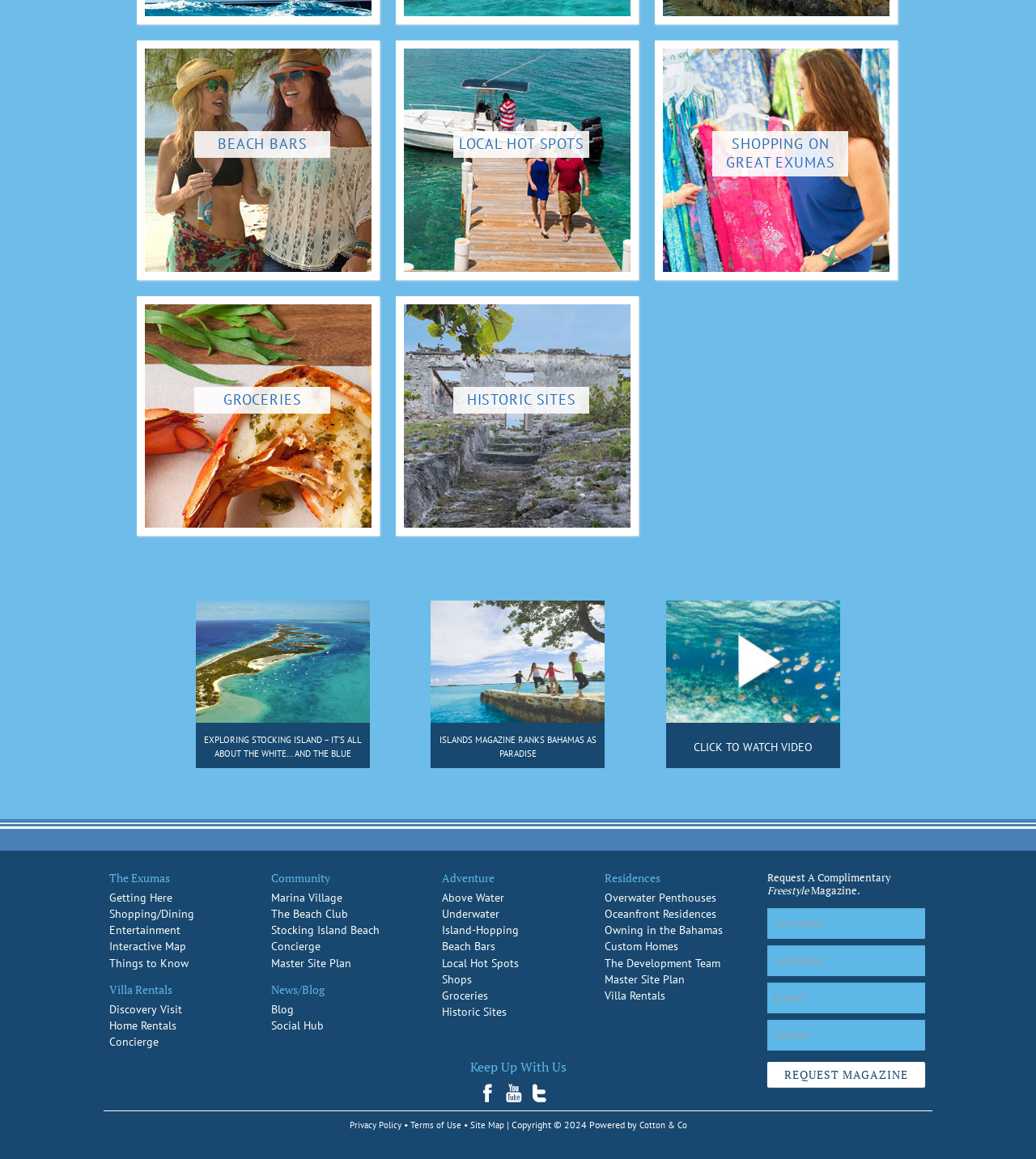Please locate the bounding box coordinates of the region I need to click to follow this instruction: "Click on READ MORE about local hot spots".

[0.228, 0.178, 0.317, 0.206]